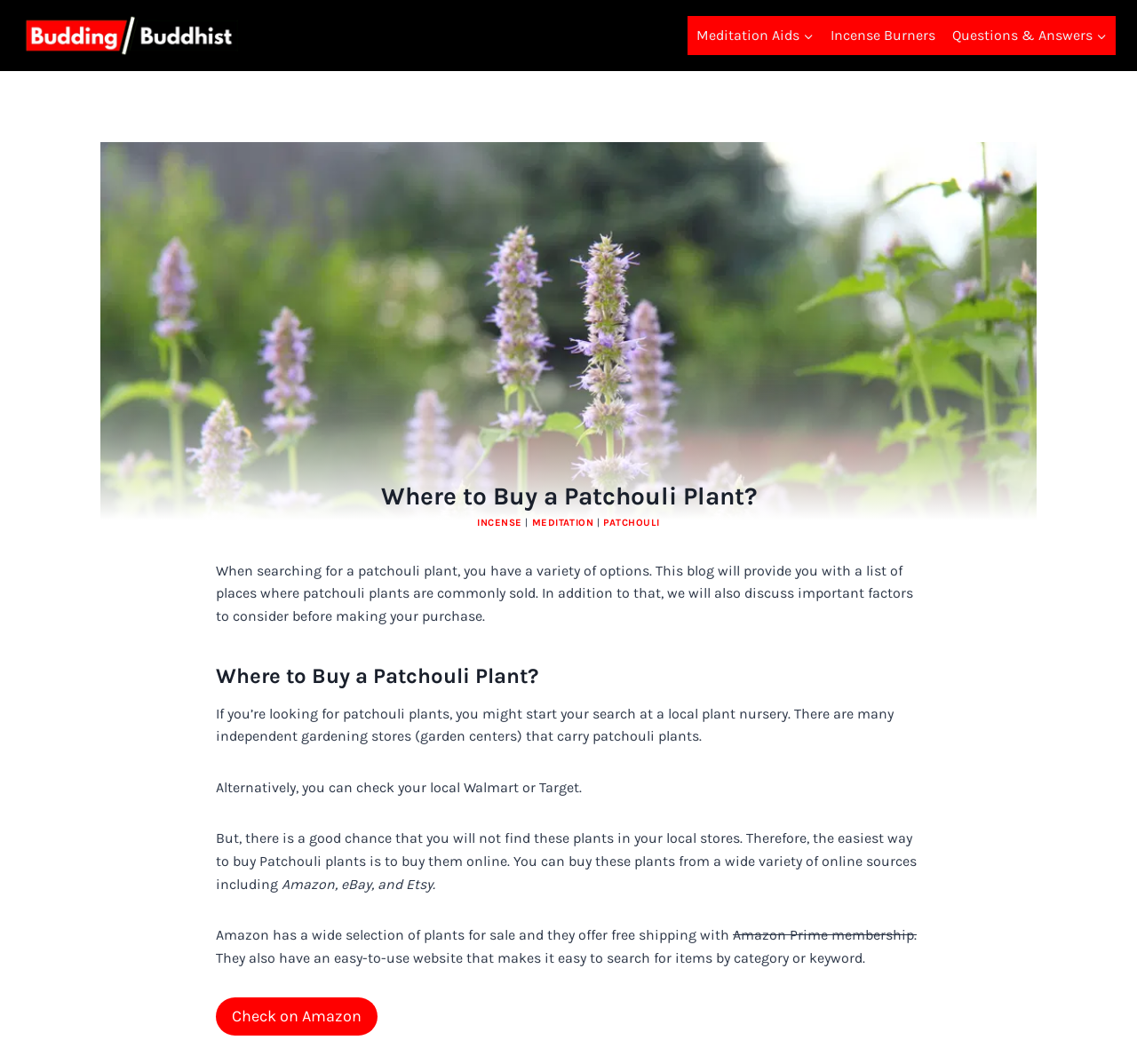Where can I find patchouli plants?
From the screenshot, provide a brief answer in one word or phrase.

Local nurseries, Walmart, Target, or online